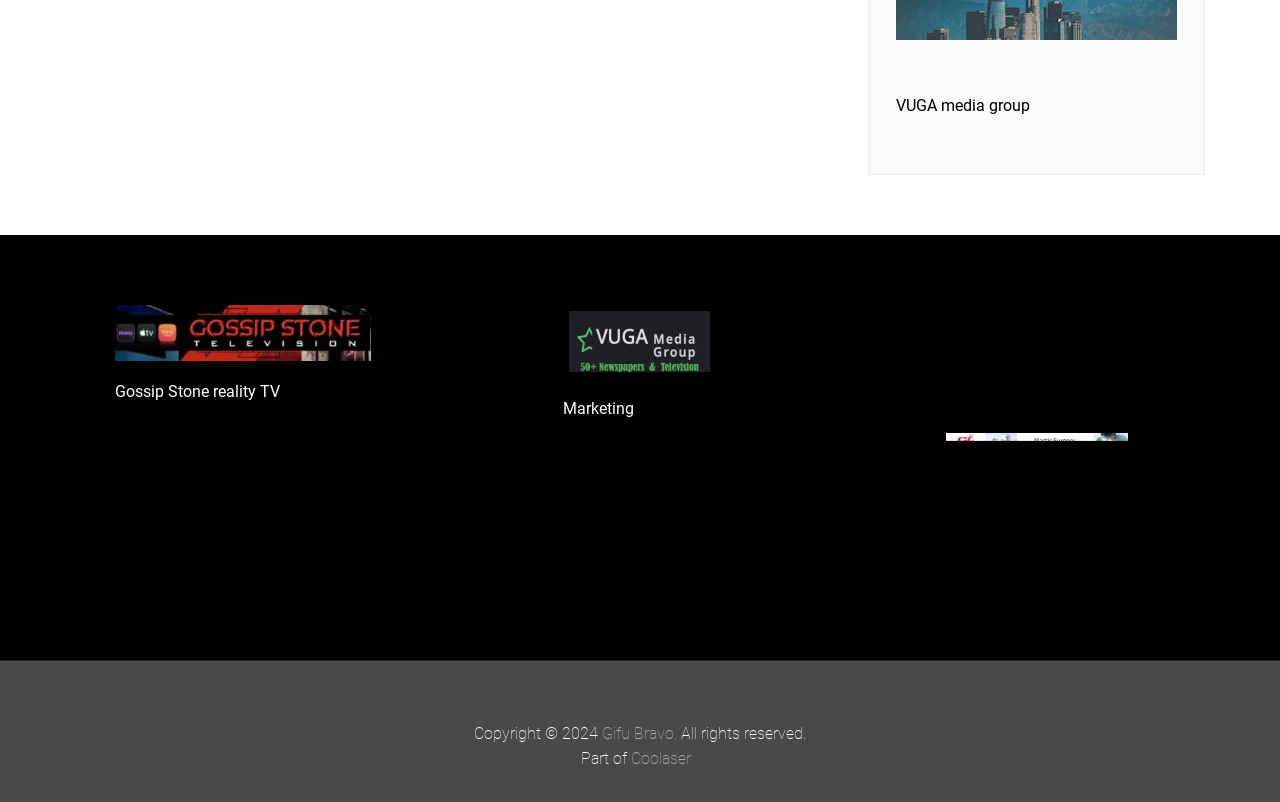Please pinpoint the bounding box coordinates for the region I should click to adhere to this instruction: "visit VUGA media group".

[0.7, 0.12, 0.805, 0.144]